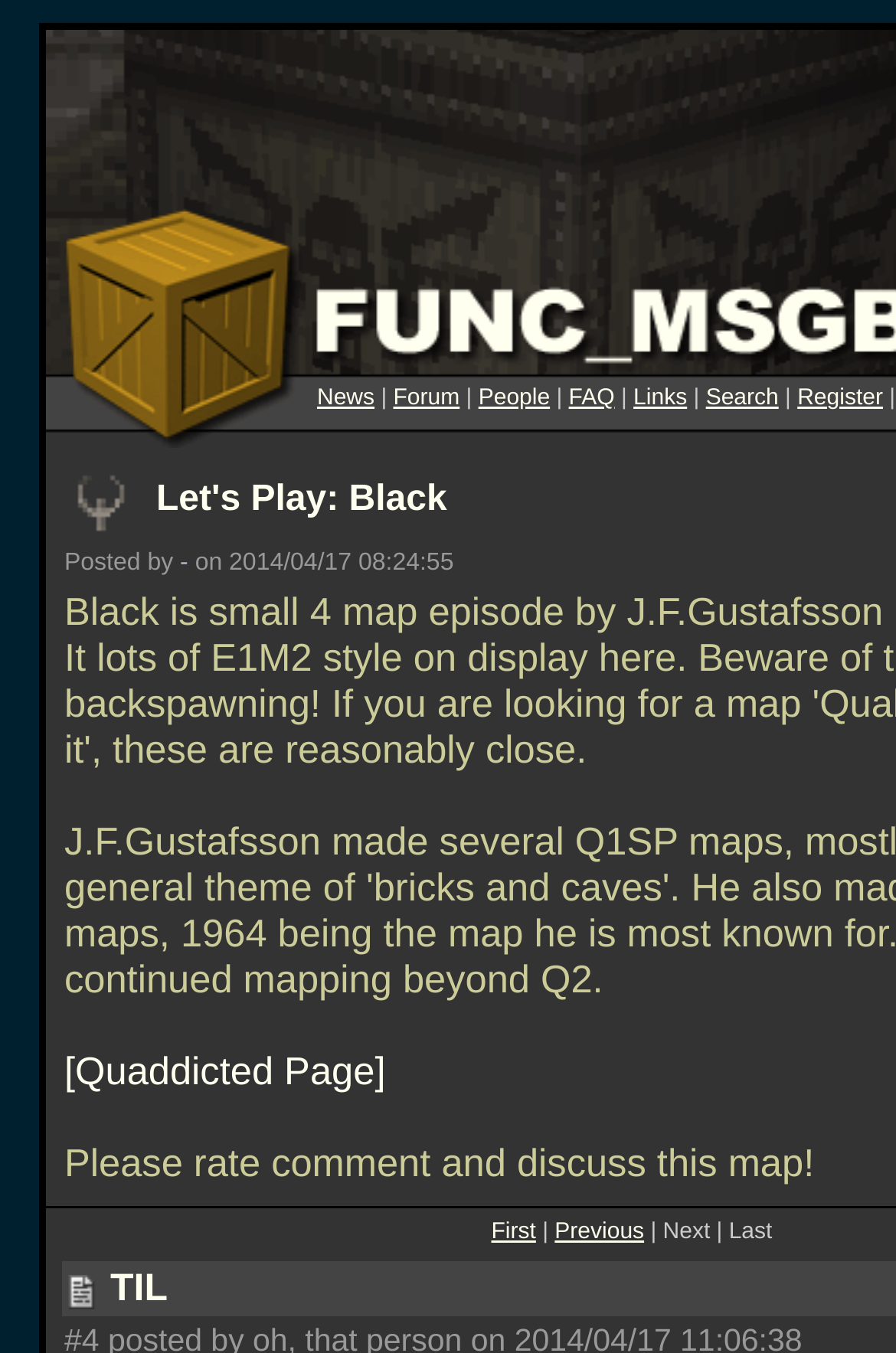Pinpoint the bounding box coordinates of the element you need to click to execute the following instruction: "Go to Quaddicted Page". The bounding box should be represented by four float numbers between 0 and 1, in the format [left, top, right, bottom].

[0.072, 0.776, 0.43, 0.808]